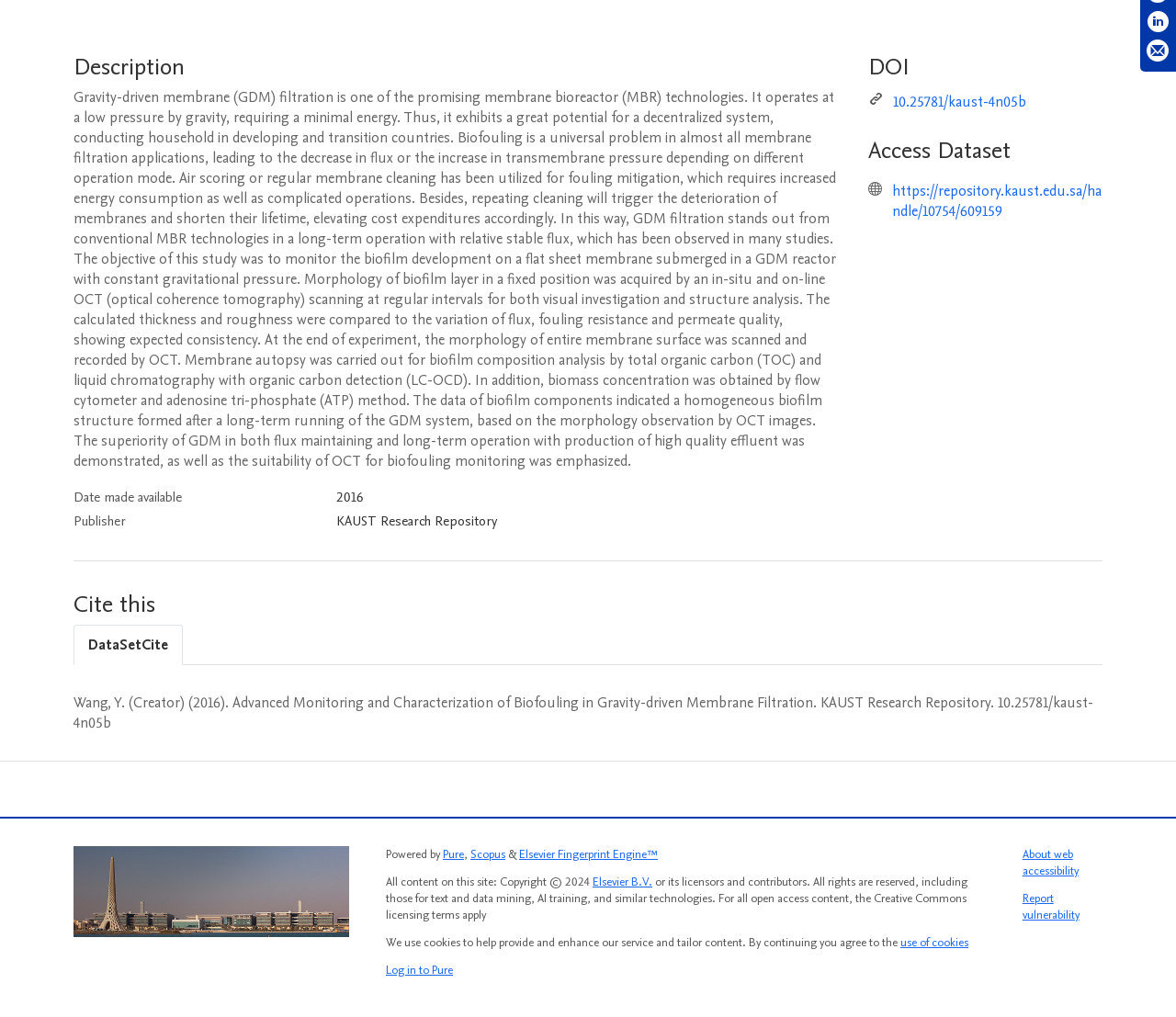Locate the UI element described by KAUST Research Repository and provide its bounding box coordinates. Use the format (top-left x, top-left y, bottom-right x, bottom-right y) with all values as floating point numbers between 0 and 1.

[0.286, 0.503, 0.422, 0.521]